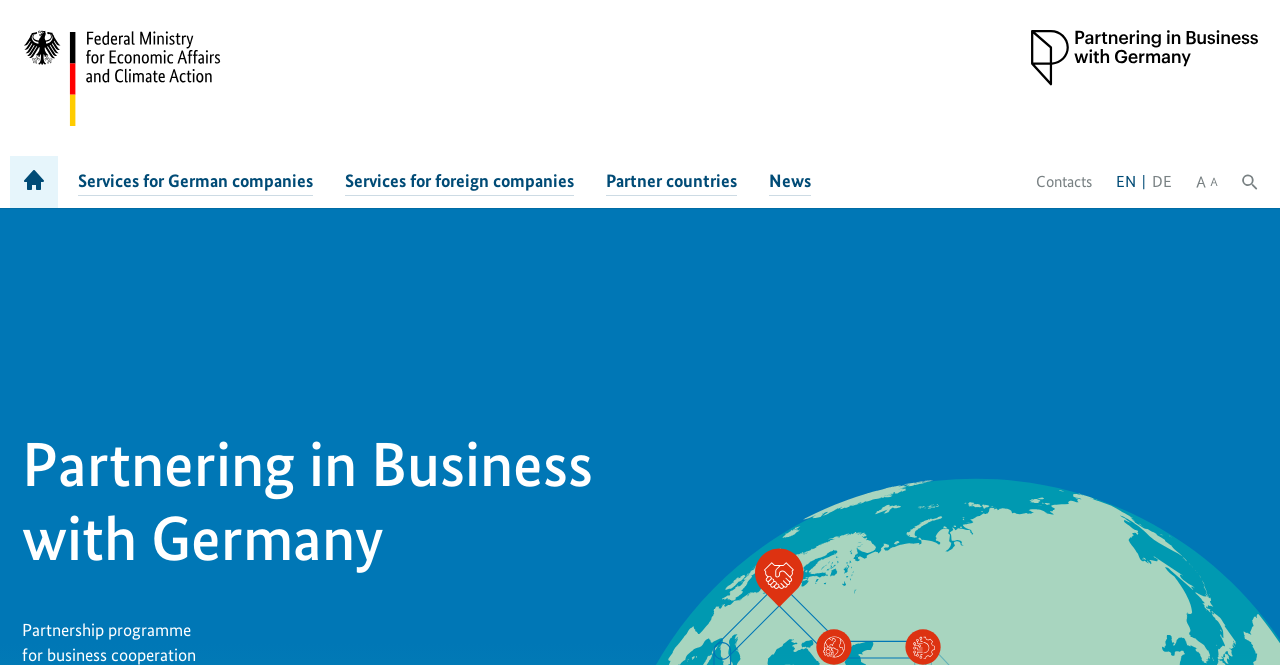What is the language of this webpage?
Please respond to the question with as much detail as possible.

I determined the language of this webpage by looking at the language options provided at the top right corner of the webpage, which are 'EN' and 'DE', indicating English and German respectively. Since 'EN' is highlighted, I concluded that the language of this webpage is English.